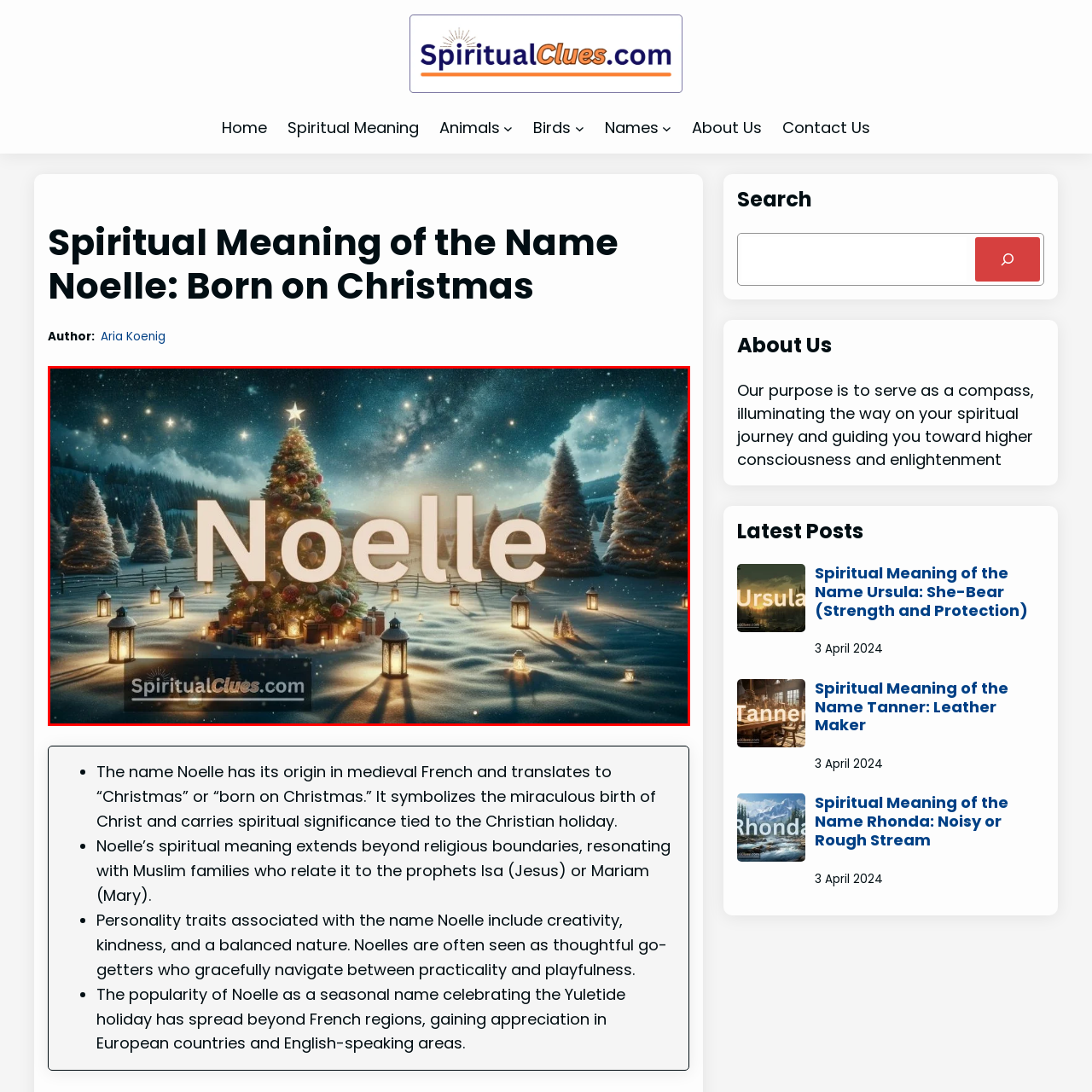Look at the image inside the red boundary and respond to the question with a single word or phrase: What is the website associated with the logo below the name?

SpiritualClues.com